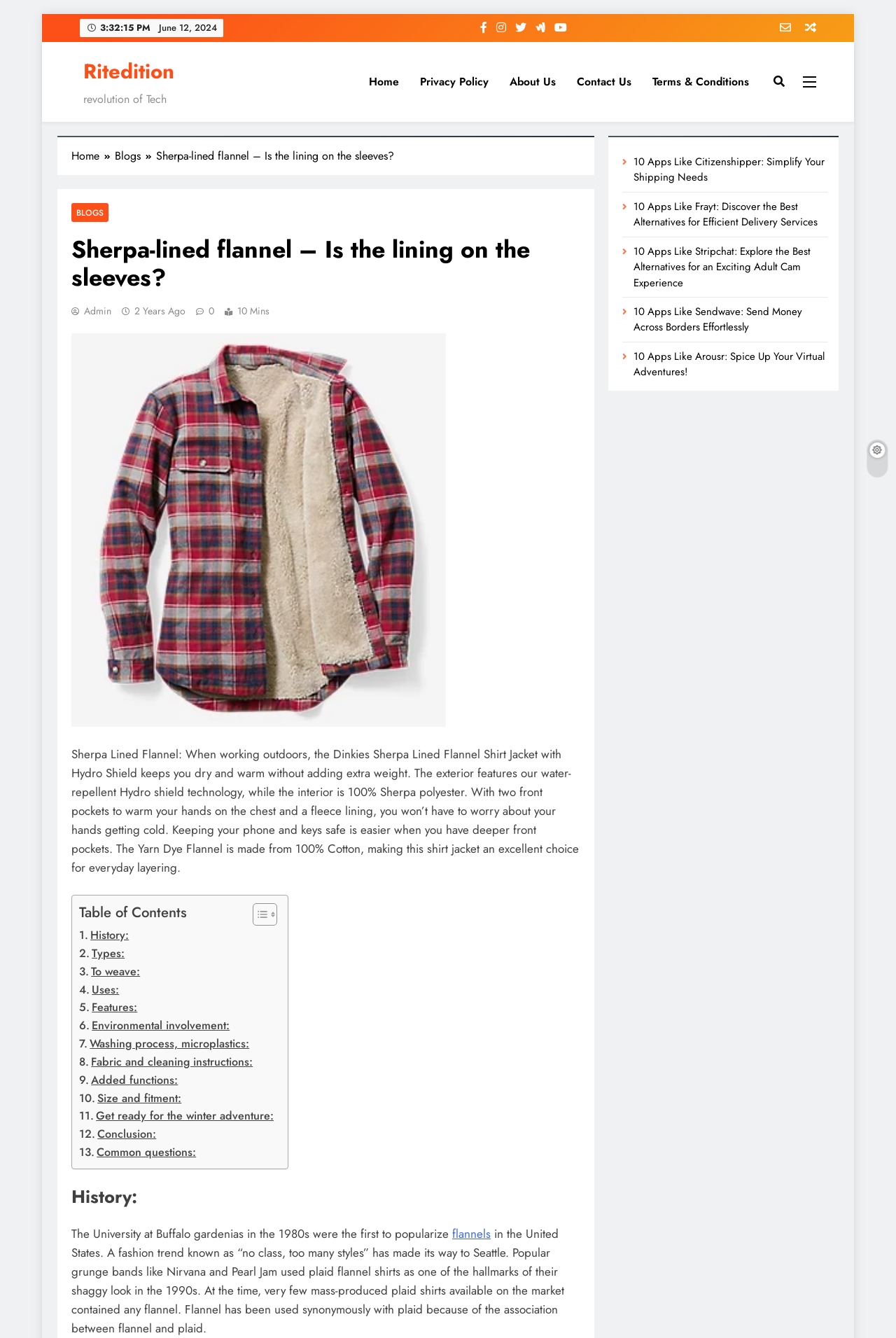What is the association between flannel and plaid?
Please provide a detailed answer to the question.

The association between flannel and plaid is that flannel has been used synonymously with plaid, as mentioned in the article, 'Flannel has been used synonymously with plaid because of the association between flannel and plaid.' This is due to the historical connection between the two fabrics.